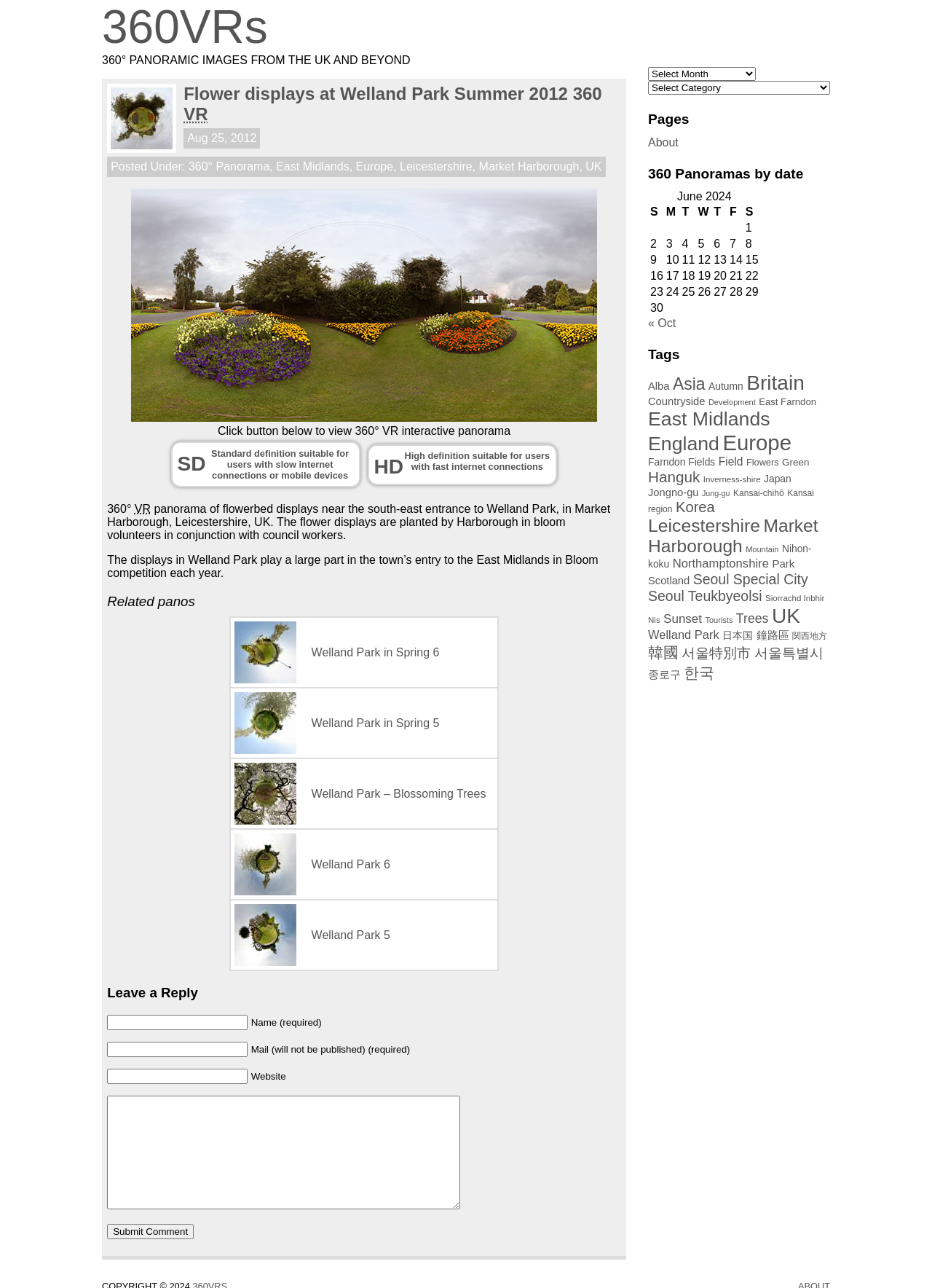What are the two options for viewing the 360° VR interactive panorama?
From the details in the image, provide a complete and detailed answer to the question.

The answer can be found in the links 'SD Standard definition suitable for users with slow internet connections or mobile devices' and 'HD High definition suitable for users with fast internet connections'.